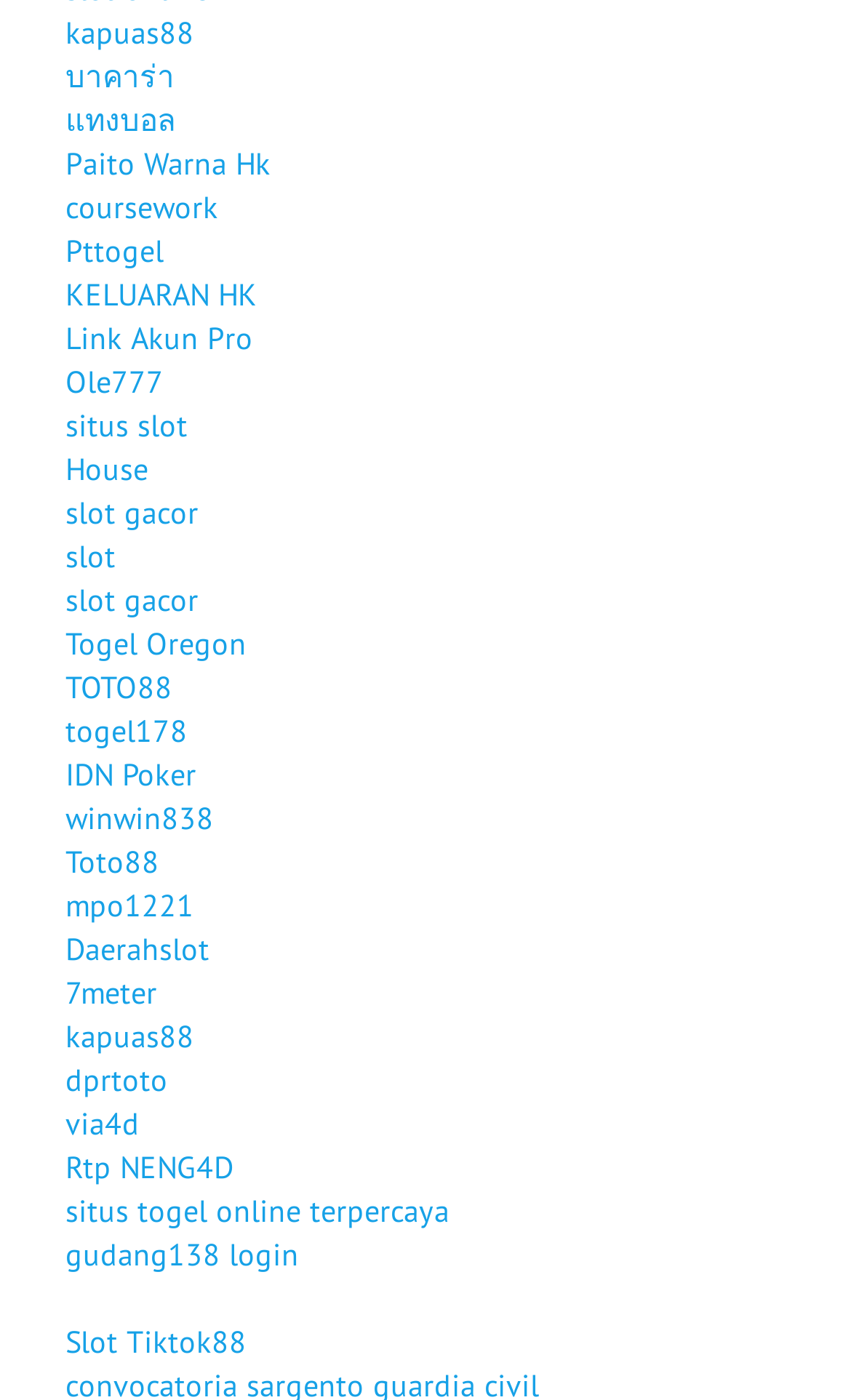Please identify the bounding box coordinates for the region that you need to click to follow this instruction: "go to Paito Warna Hk".

[0.077, 0.103, 0.318, 0.131]